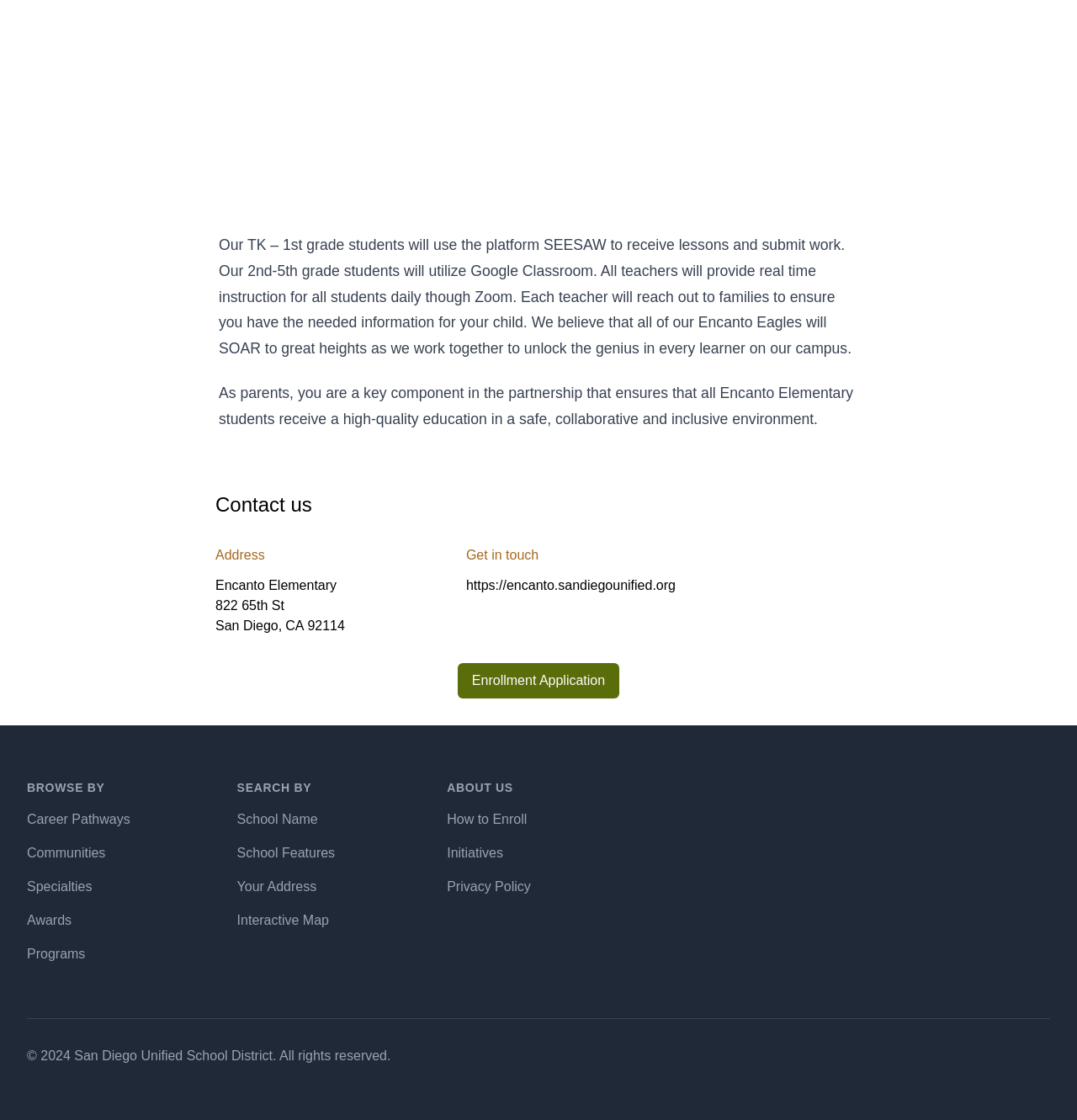Please find the bounding box coordinates of the element that must be clicked to perform the given instruction: "View the 'Primary Navigation' menu". The coordinates should be four float numbers from 0 to 1, i.e., [left, top, right, bottom].

None